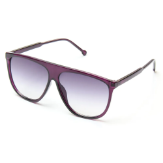What is the purpose of the gradient tint on the lenses?
Using the details shown in the screenshot, provide a comprehensive answer to the question.

According to the caption, the gradient tint on the lenses transitions from a solid dark purple to a lighter shade, providing a chic look while offering UV protection, which suggests that the primary purpose of the gradient tint is to provide UV protection.